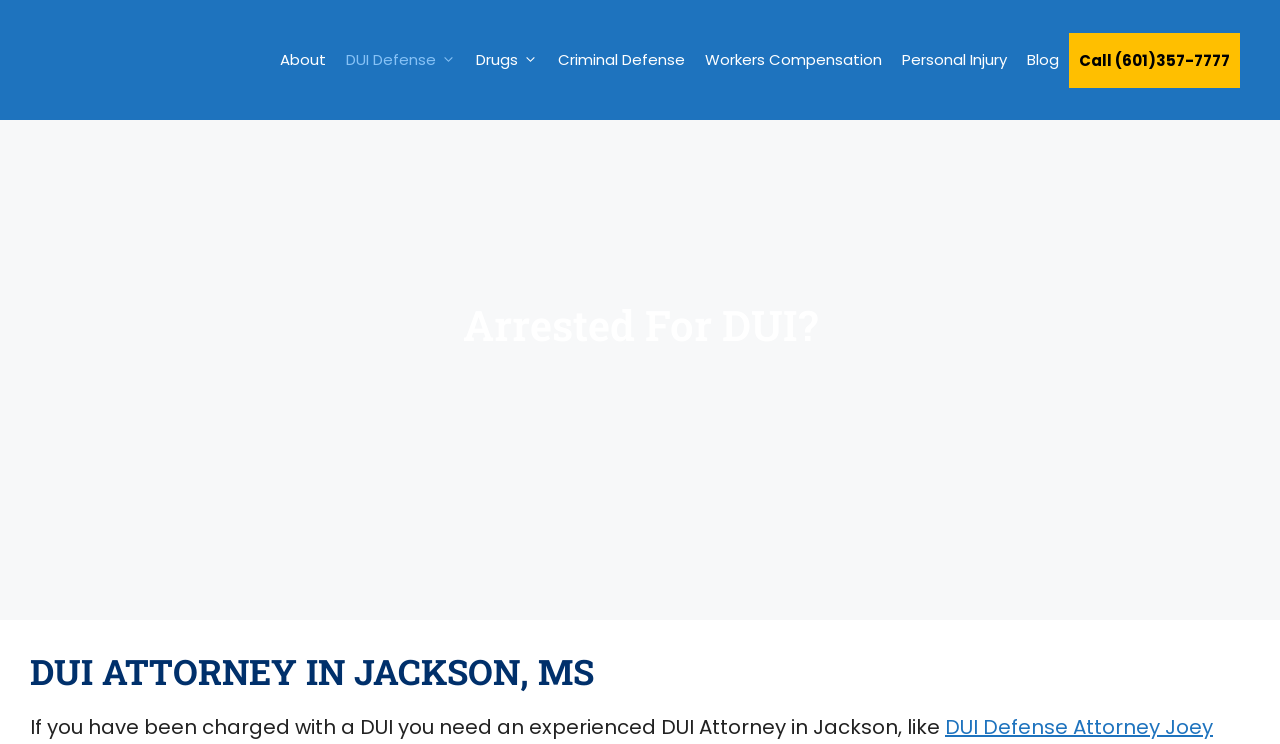Please locate and retrieve the main header text of the webpage.

Arrested For DUI?